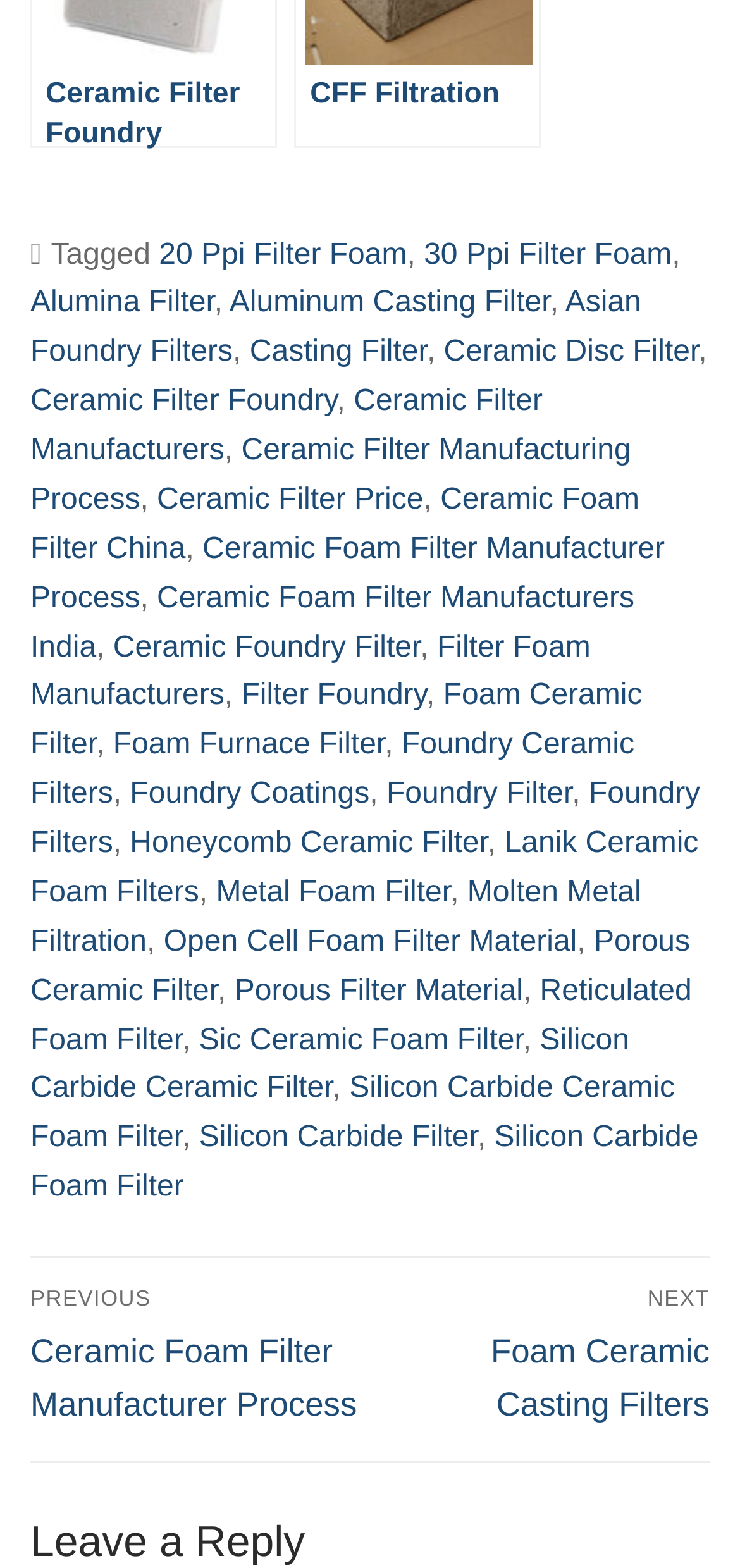Can you specify the bounding box coordinates for the region that should be clicked to fulfill this instruction: "Visit Ceramic Filter Foundry".

[0.041, 0.246, 0.455, 0.266]